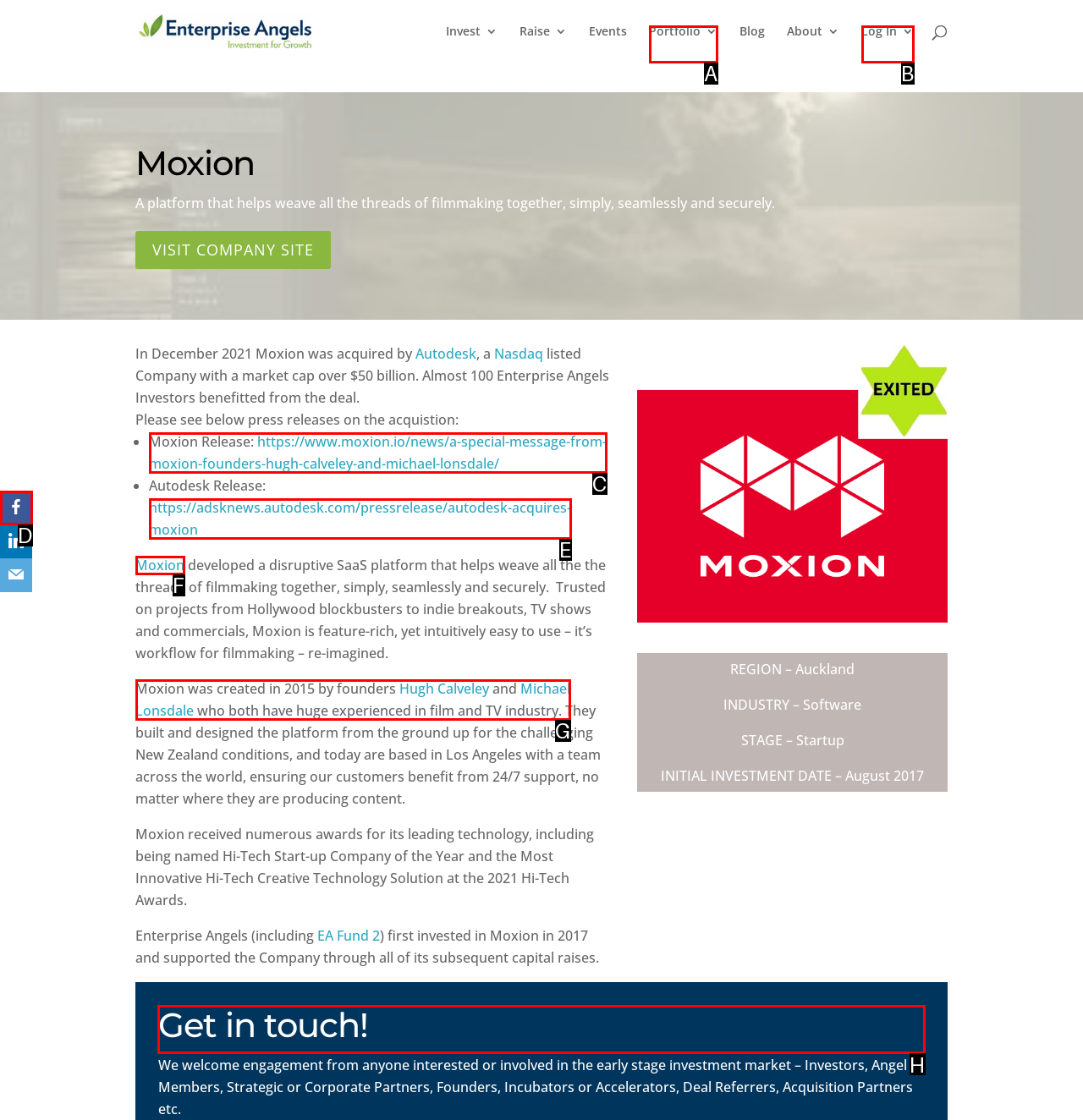Specify which UI element should be clicked to accomplish the task: Get in touch. Answer with the letter of the correct choice.

H